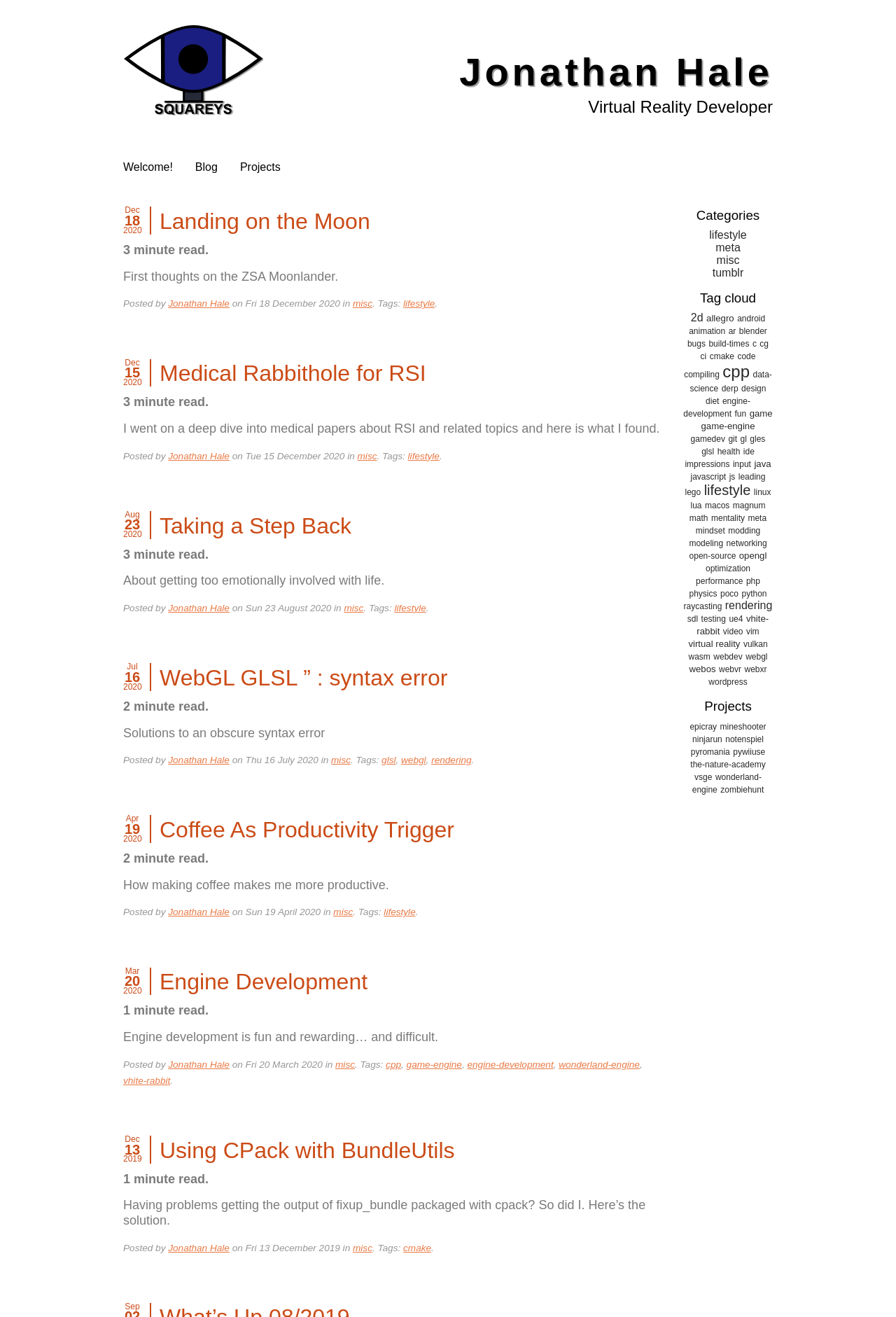What is the topic of the first article?
Please analyze the image and answer the question with as much detail as possible.

The answer can be found by looking at the heading of the first article, which is 'Dec 18 2020 Landing on the Moon'. This suggests that the topic of the first article is about landing on the moon.